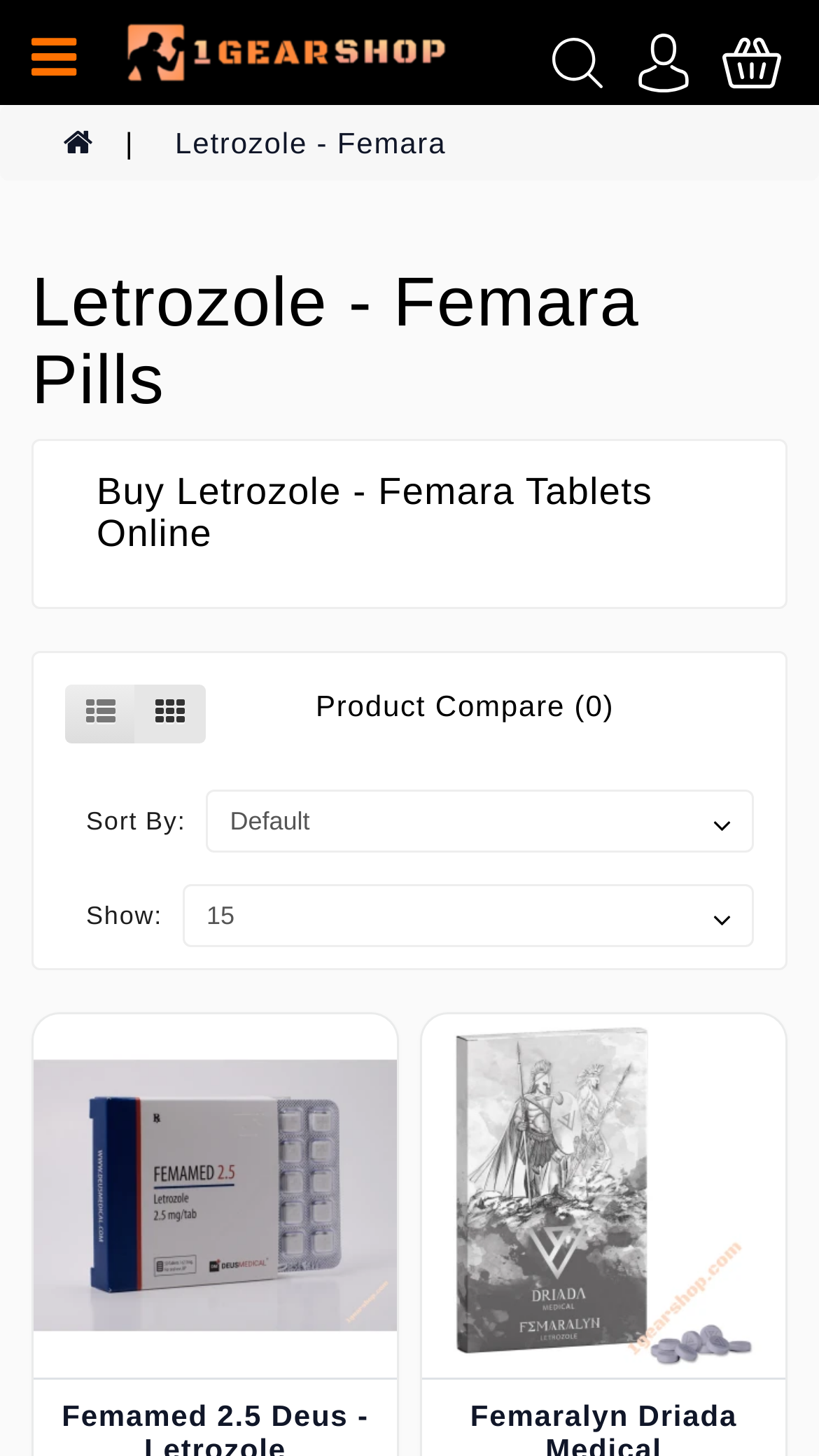Determine the bounding box coordinates of the region to click in order to accomplish the following instruction: "View cart". Provide the coordinates as four float numbers between 0 and 1, specifically [left, top, right, bottom].

[0.882, 0.023, 0.962, 0.063]